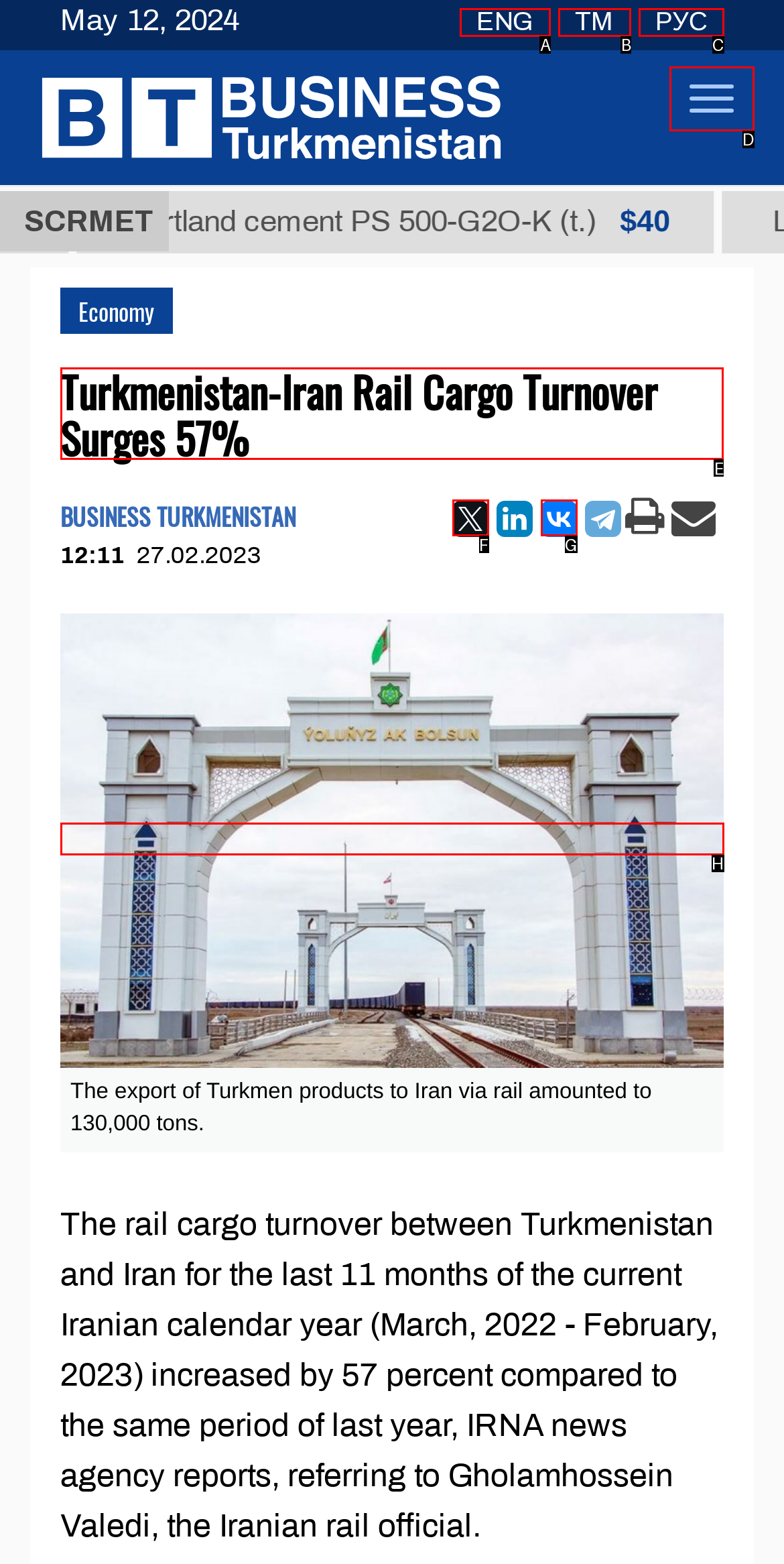Choose the HTML element you need to click to achieve the following task: Register a domain
Respond with the letter of the selected option from the given choices directly.

None